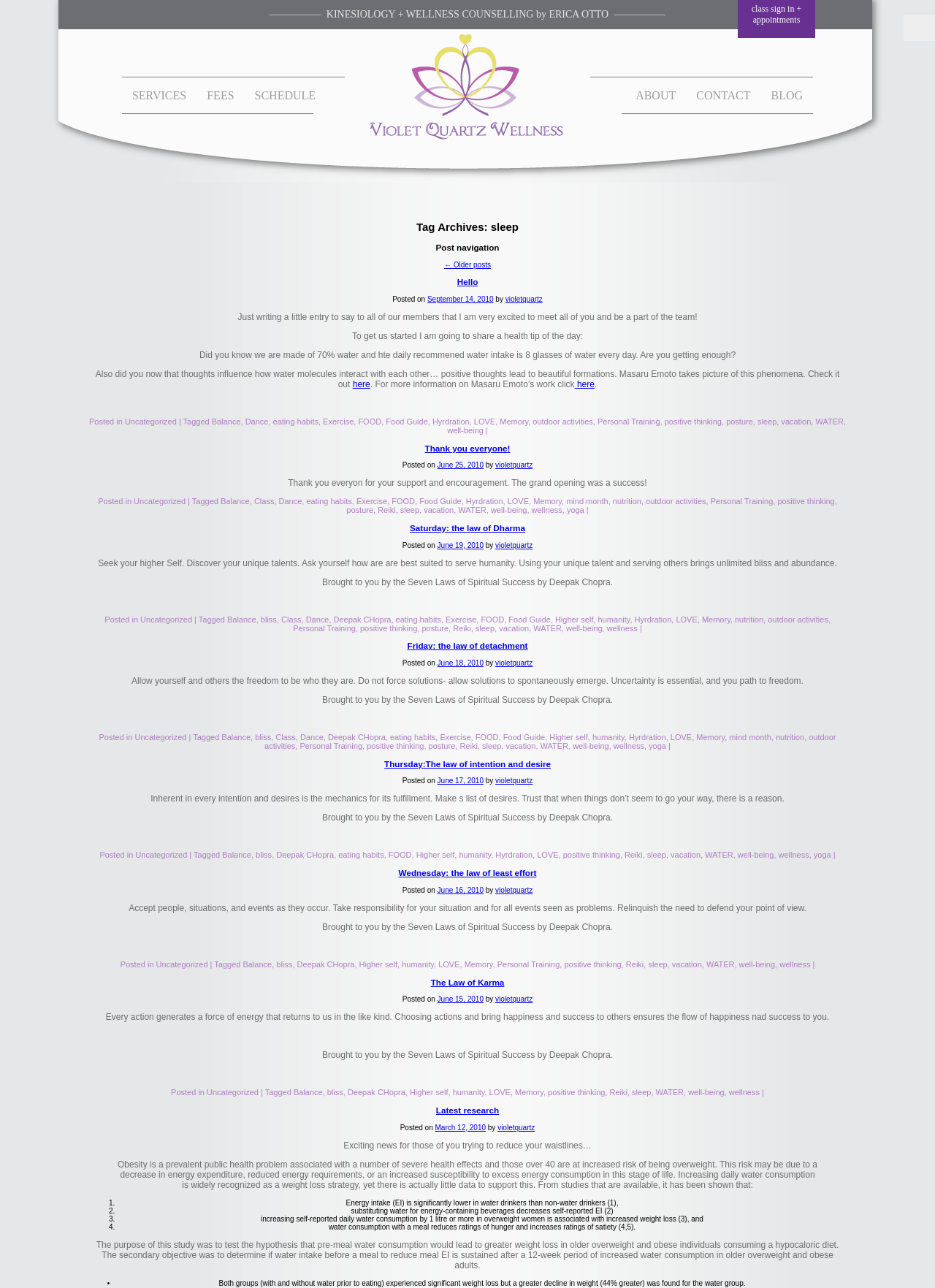Please provide a detailed answer to the question below based on the screenshot: 
What is the topic of the first blog post?

The topic of the first blog post can be found in the article section of the webpage, where the heading 'Hello' is written, and the content of the post is about the author's excitement to meet the members and be a part of the team.